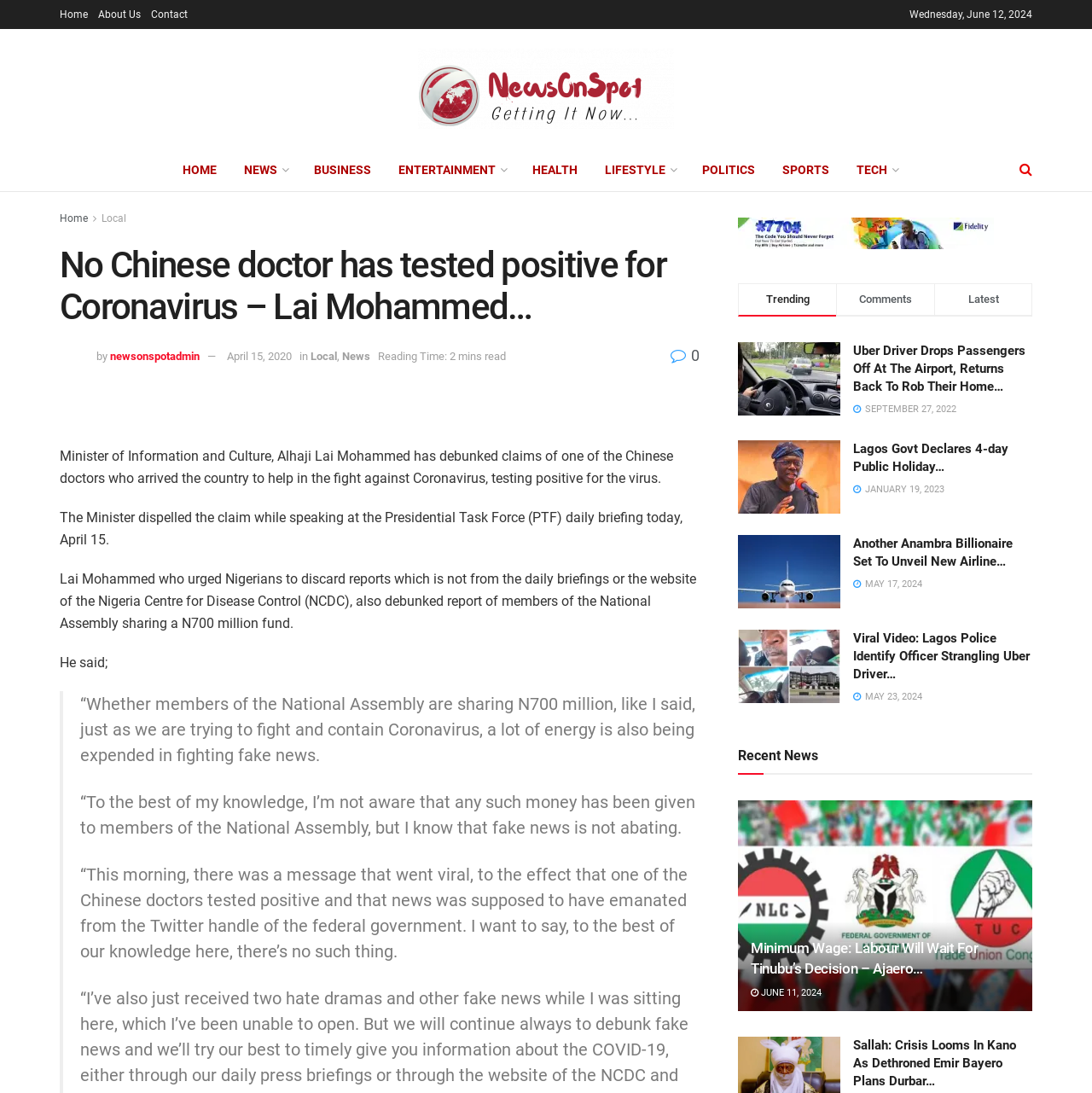Pinpoint the bounding box coordinates of the clickable area necessary to execute the following instruction: "Sign up for the newsletter". The coordinates should be given as four float numbers between 0 and 1, namely [left, top, right, bottom].

None